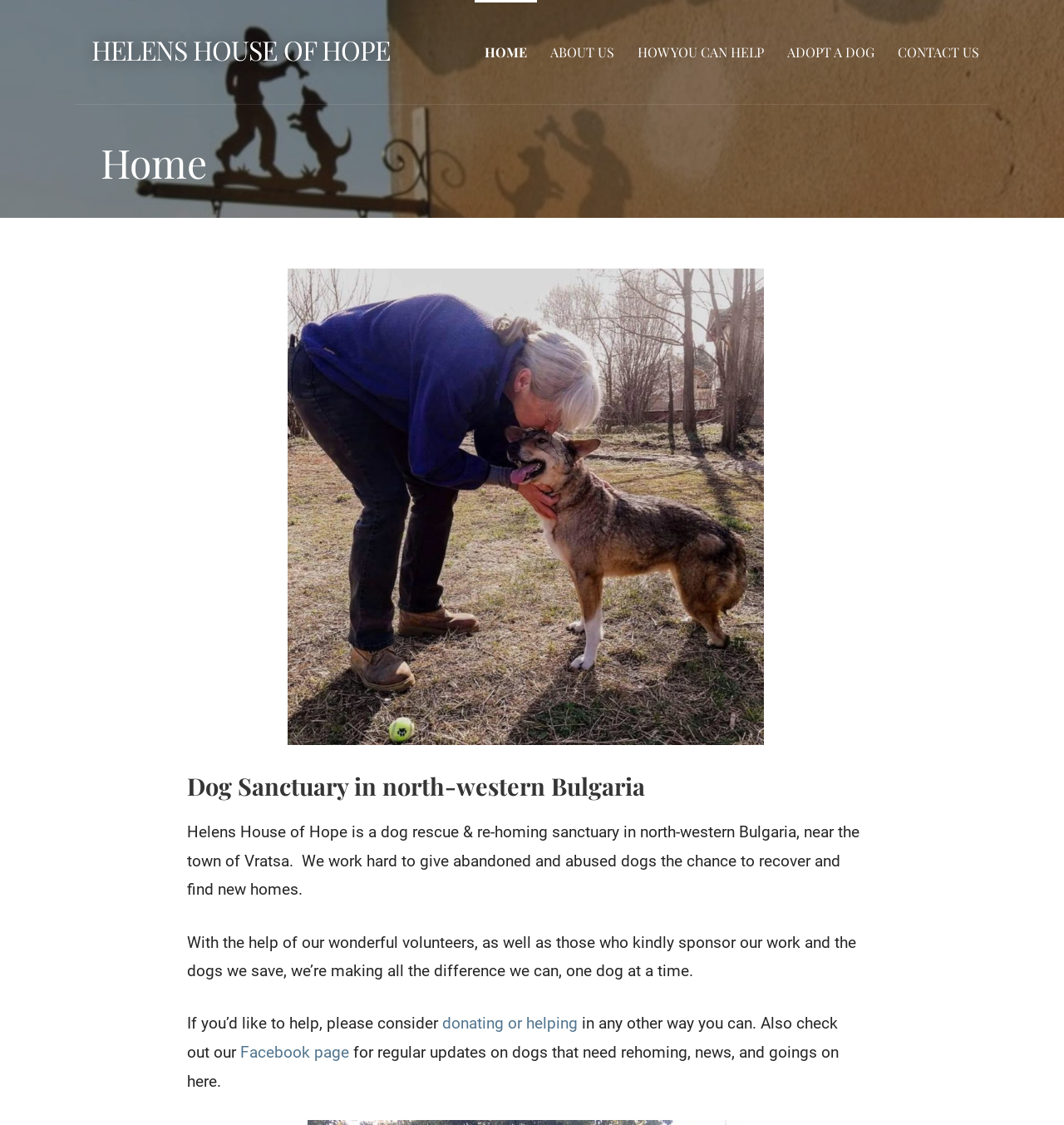Locate the bounding box of the UI element defined by this description: "Home". The coordinates should be given as four float numbers between 0 and 1, formatted as [left, top, right, bottom].

[0.446, 0.0, 0.505, 0.092]